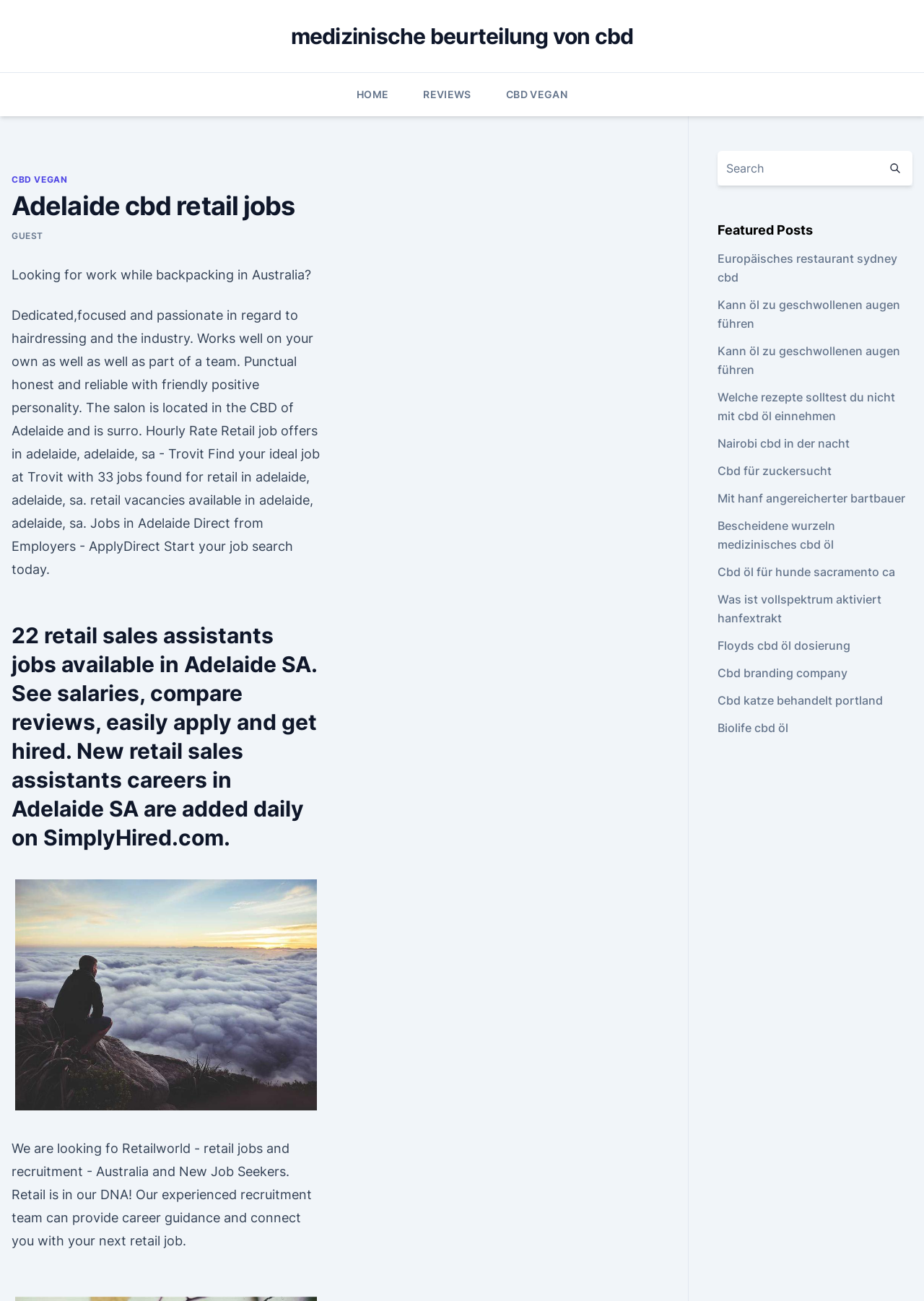Please find and report the bounding box coordinates of the element to click in order to perform the following action: "Read about retail sales assistants jobs in Adelaide". The coordinates should be expressed as four float numbers between 0 and 1, in the format [left, top, right, bottom].

[0.012, 0.478, 0.347, 0.655]